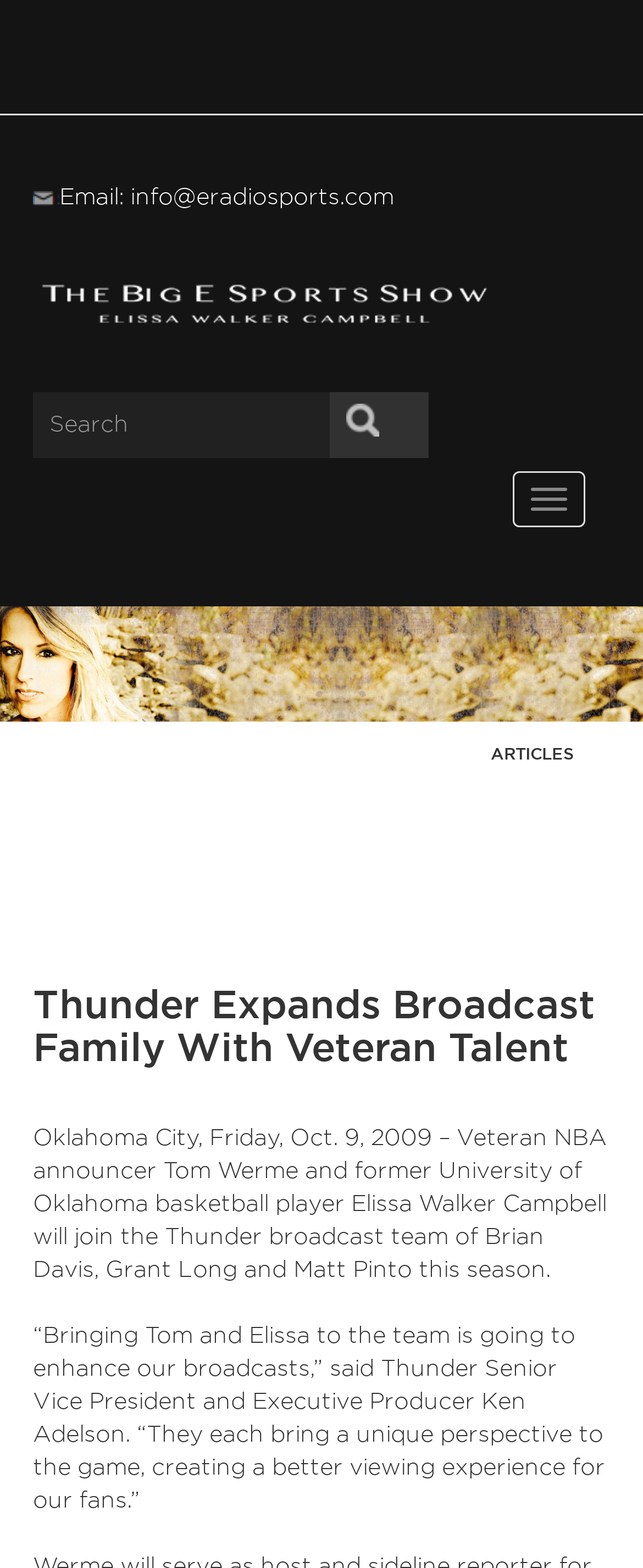Extract the bounding box coordinates for the described element: "name="submit"". The coordinates should be represented as four float numbers between 0 and 1: [left, top, right, bottom].

[0.538, 0.258, 0.59, 0.279]